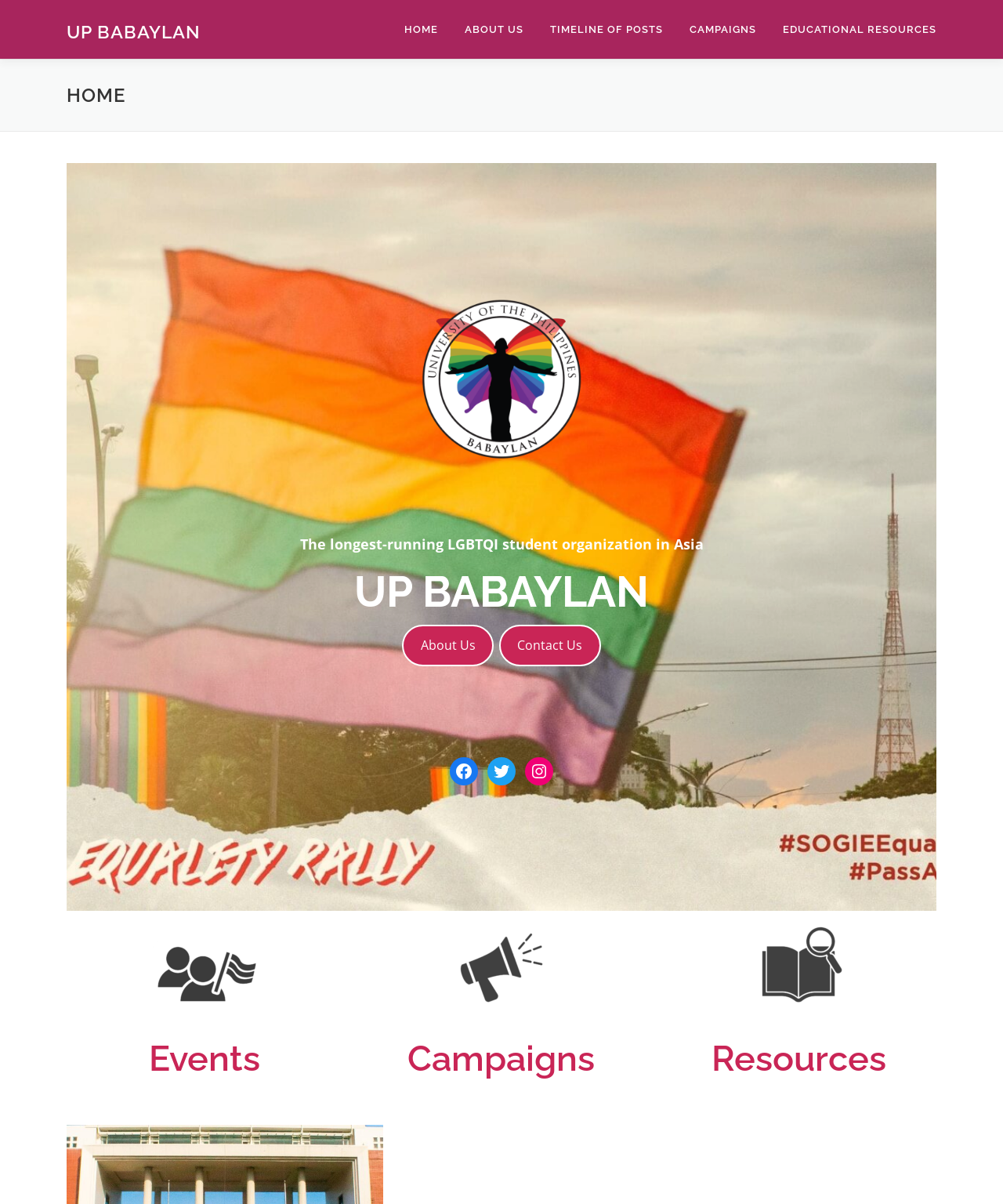Please pinpoint the bounding box coordinates for the region I should click to adhere to this instruction: "check educational resources".

[0.767, 0.0, 0.934, 0.049]